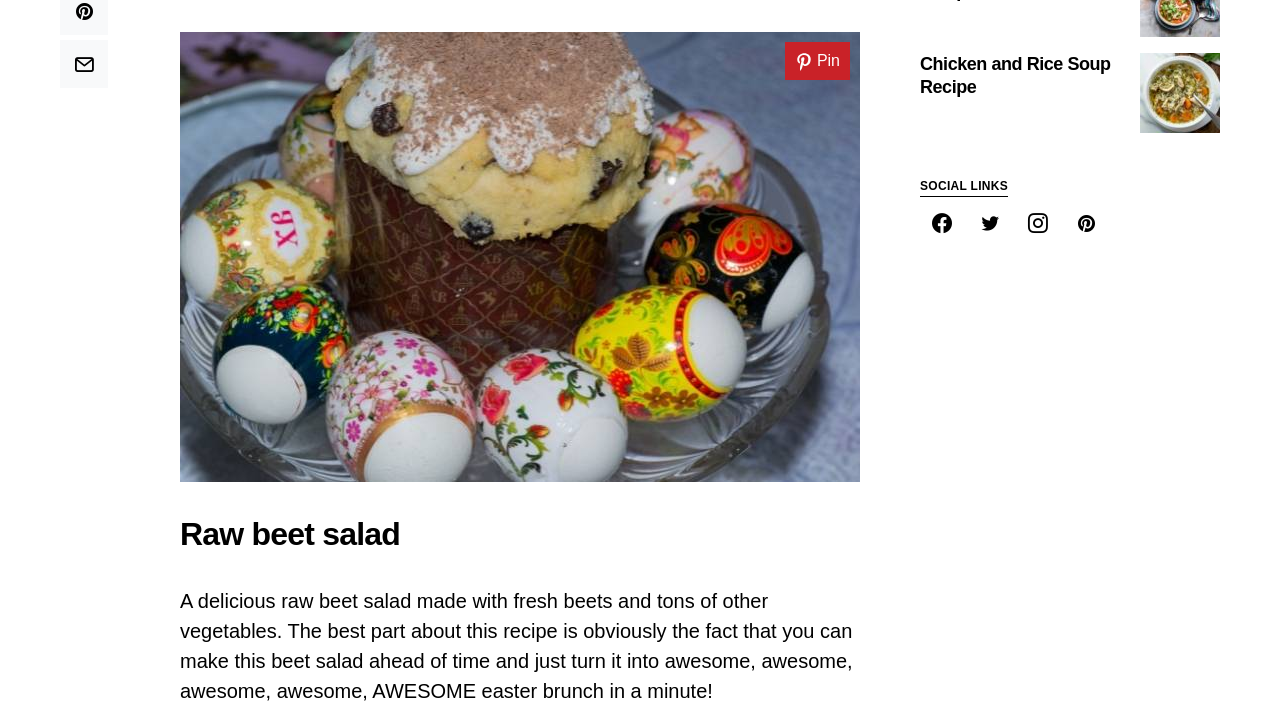Extract the bounding box coordinates for the UI element described as: "alt="chicken and rice soup"".

[0.891, 0.073, 0.953, 0.183]